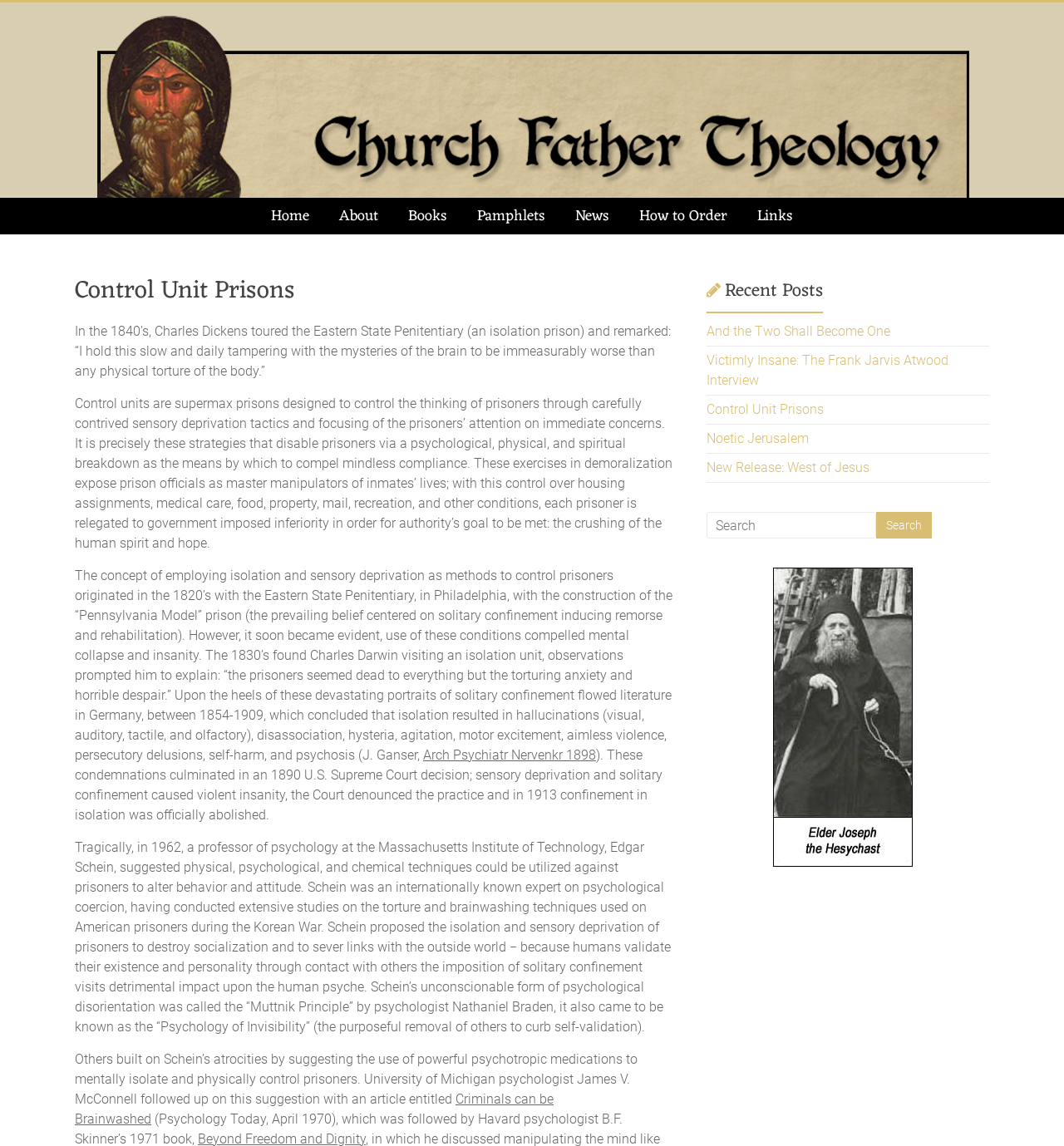Provide a thorough description of the webpage's content and layout.

This webpage is about Church Father Theology, specifically focusing on Control Unit Prisons. At the top, there is a logo image and a link to "Church Father Theology" on the left, accompanied by a smaller link to the same title on the right. Below this, there is a navigation menu with links to "Home", "About", "Books", "Pamphlets", "News", "How to Order", and "Links".

The main content of the page is divided into two sections. On the left, there is a header "Control Unit Prisons" followed by a series of paragraphs discussing the history and effects of control units in prisons. The text explains how these units use sensory deprivation and isolation to control prisoners' thinking, leading to psychological, physical, and spiritual breakdown. The paragraphs also mention the origins of this practice, its condemnation by the US Supreme Court, and its revival in the 1960s through the work of psychologists like Edgar Schein.

On the right, there is a section titled "Recent Posts" with links to several articles, including "And the Two Shall Become One", "Victimly Insane: The Frank Jarvis Atwood Interview", "Control Unit Prisons", "Noetic Jerusalem", and "New Release: West of Jesus". Below this, there is a search box with a "Search" button. At the bottom right, there is an image of Elder Joseph the Hesychast.